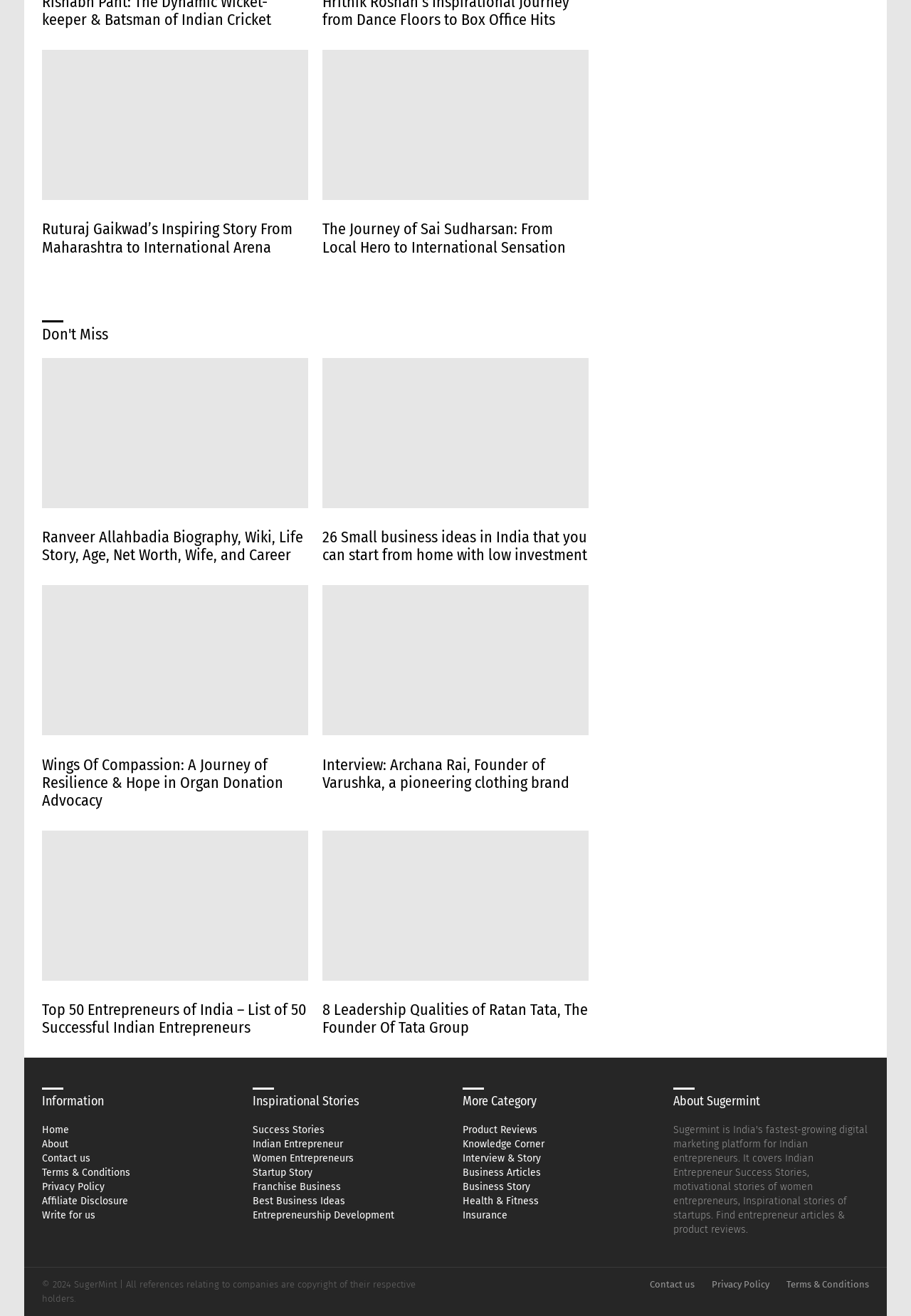Determine the bounding box of the UI component based on this description: "Home". The bounding box coordinates should be four float values between 0 and 1, i.e., [left, top, right, bottom].

[0.046, 0.854, 0.261, 0.864]